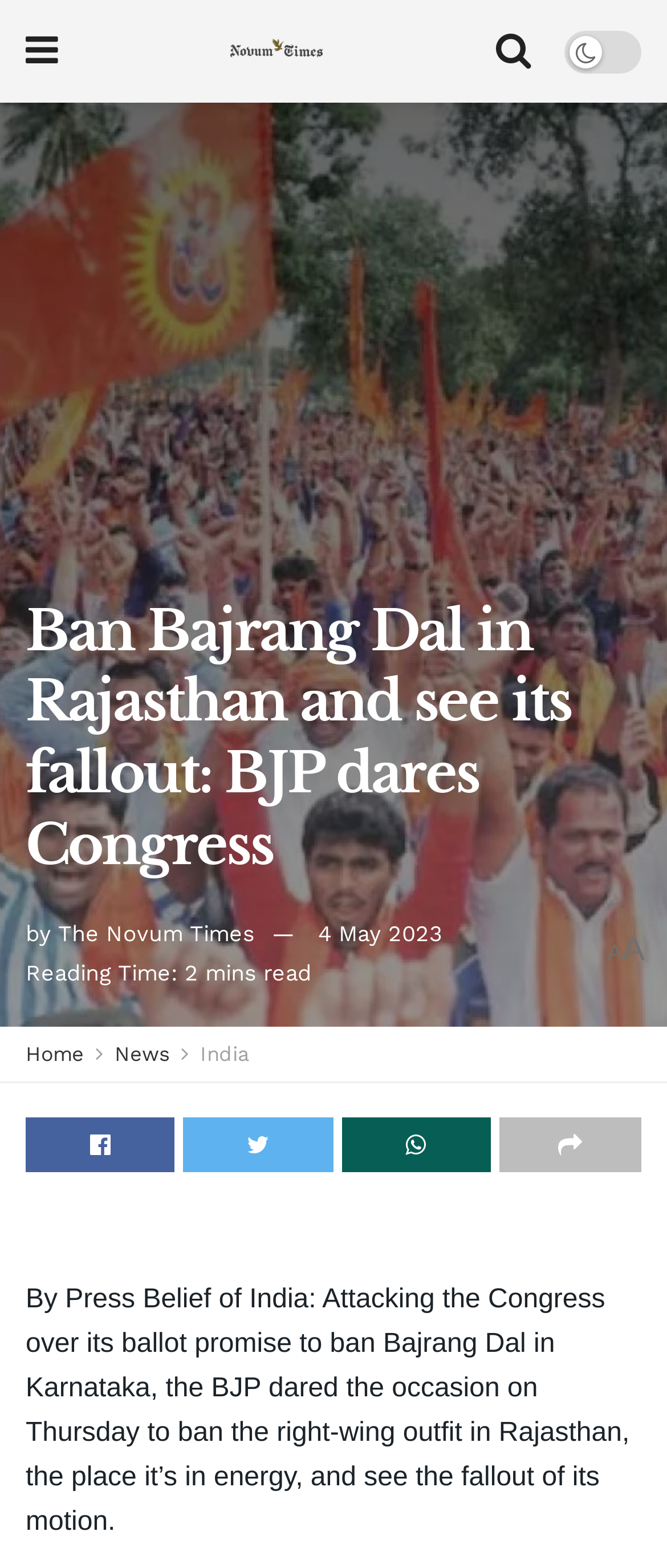Create a detailed description of the webpage's content and layout.

This webpage appears to be a news article from The Novum Times. At the top left, there is a small icon and a link to the website's homepage. Next to it, the website's name "The Novum Times" is displayed in a larger font, accompanied by an image of the same name. On the top right, there are two more icons.

Below the website's name, the main headline "Ban Bajrang Dal in Rajasthan and see its fallout: BJP dares Congress" is prominently displayed. Underneath the headline, there is a line of text indicating the article's author and publication date, "by The Novum Times, 4 May 2023". Additionally, the reading time of the article, "2 mins read", is mentioned.

On the left side, there is a navigation menu with links to "Home", "News", and "India". Below the navigation menu, there are four social media icons. At the bottom of the page, the main article content begins, which discusses the BJP's dare to the Congress to ban the right-wing outfit Bajrang Dal in Rajasthan.